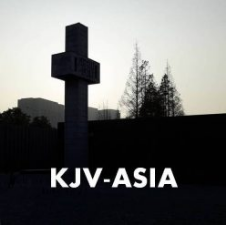What is written below the cross?
Based on the content of the image, thoroughly explain and answer the question.

The text 'KJV-ASIA' is boldly displayed in large, white letters below the cross, suggesting a connection to the King James Version of the Bible and its relevance in an Asian context.